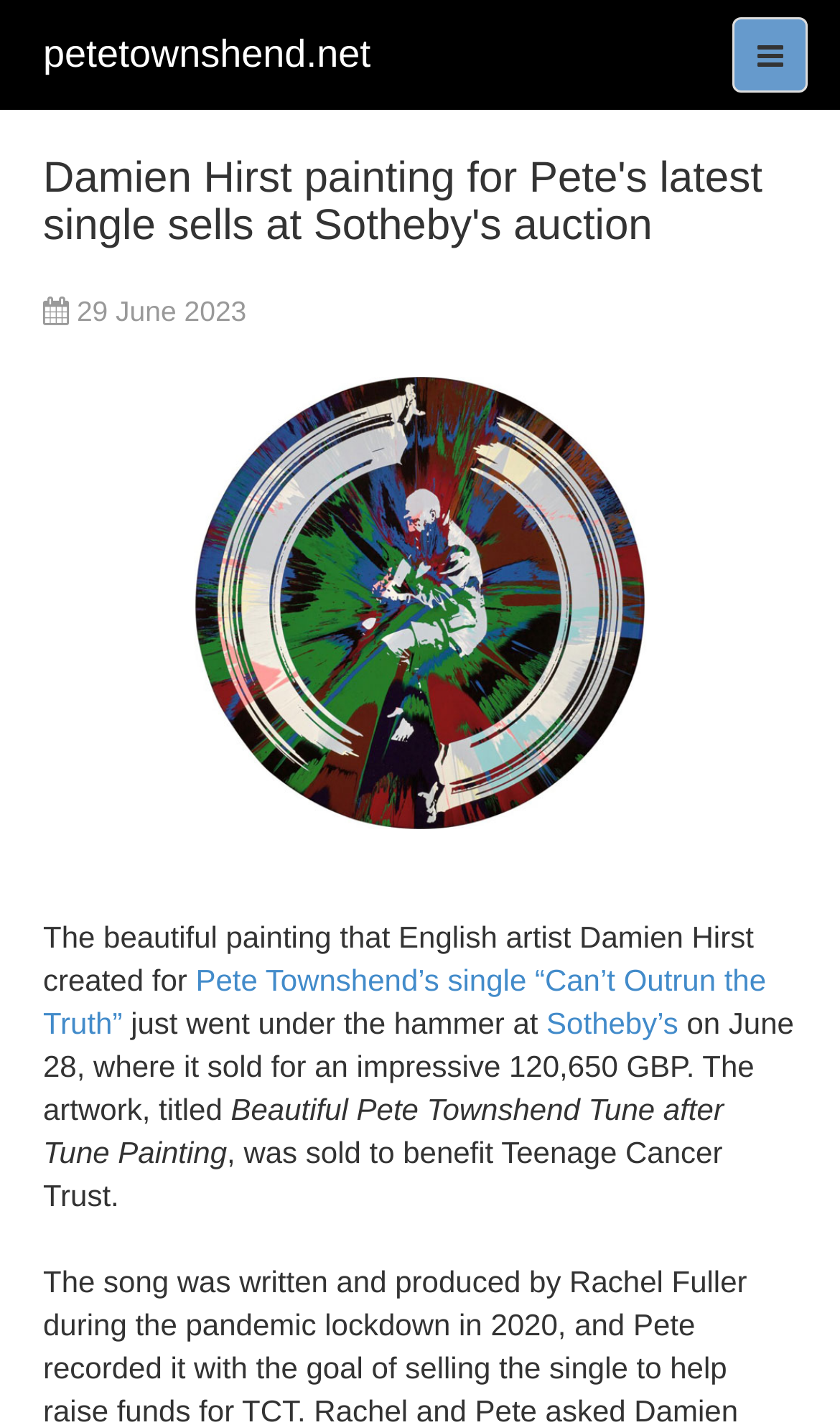Please extract and provide the main headline of the webpage.

Damien Hirst painting for Pete's latest single sells at Sotheby's auction